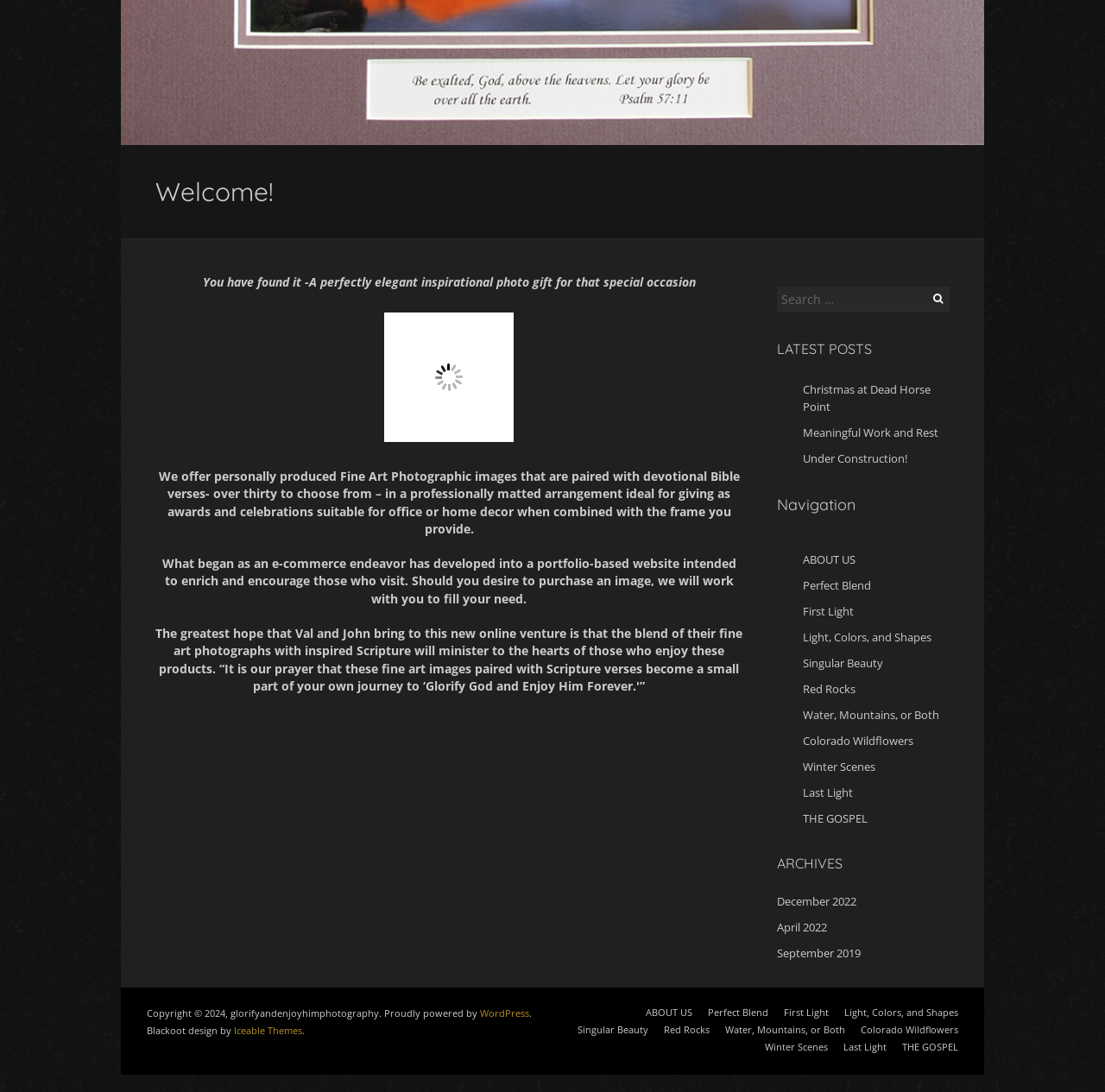Determine the bounding box coordinates of the area to click in order to meet this instruction: "Search for something".

[0.703, 0.262, 0.859, 0.286]